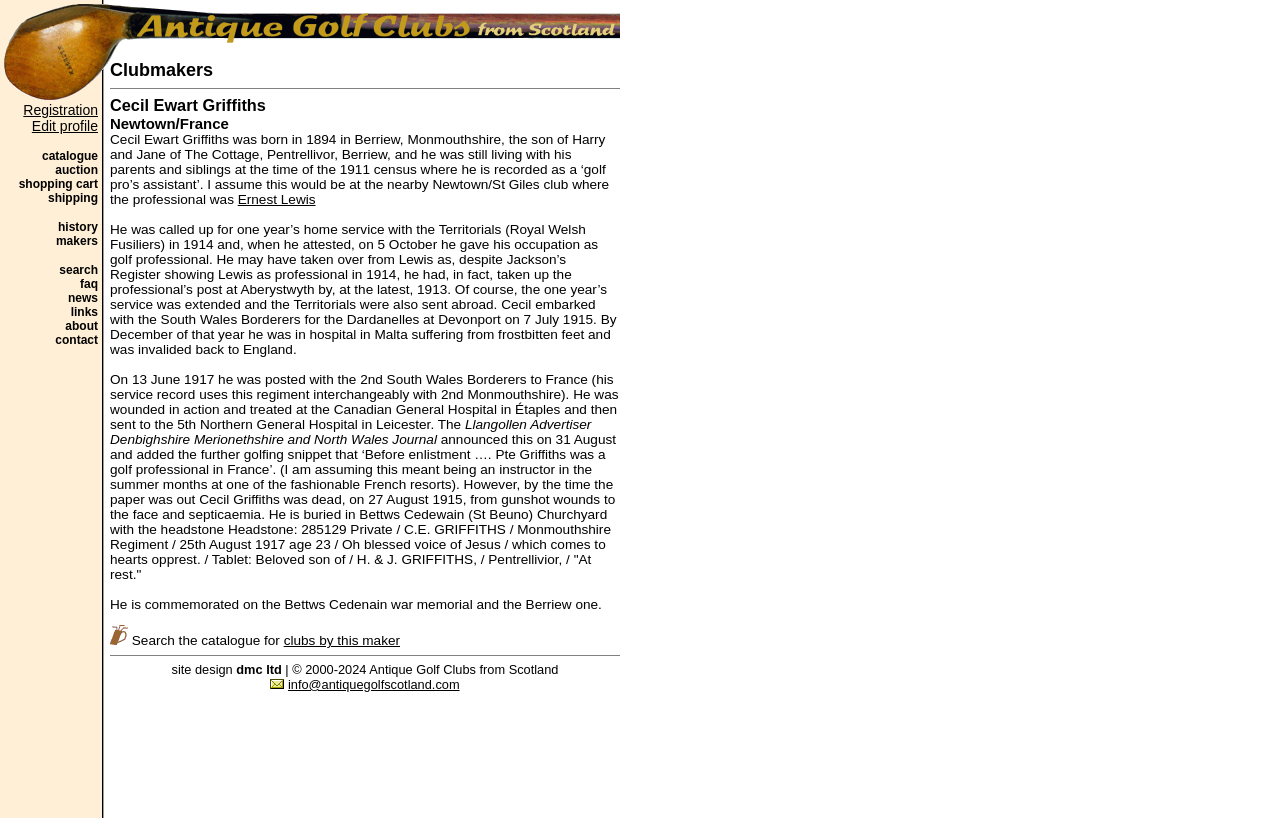Please identify the bounding box coordinates for the region that you need to click to follow this instruction: "Contact Antique Golf Clubs from Scotland".

[0.225, 0.828, 0.359, 0.846]